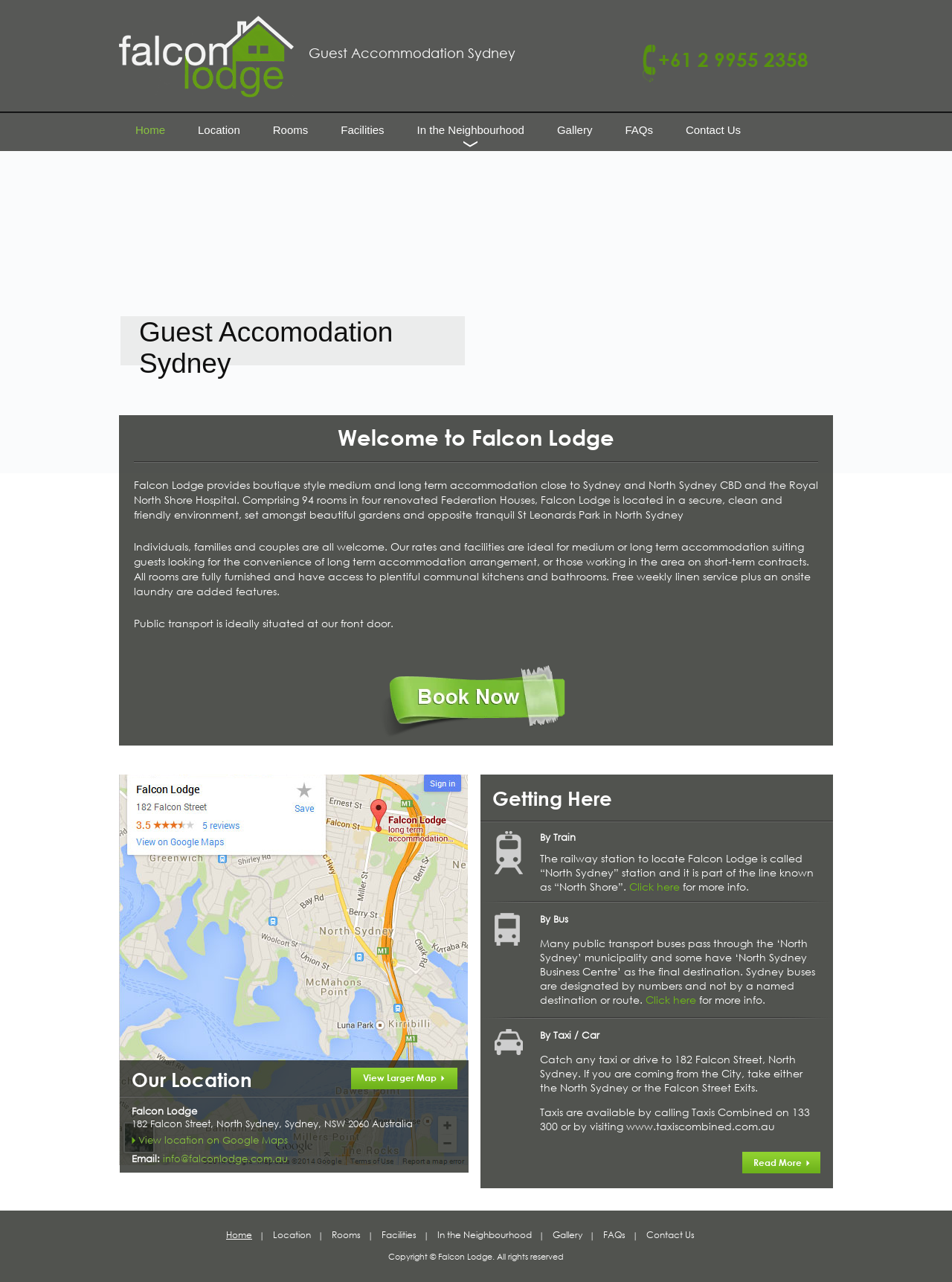Please identify the bounding box coordinates of the area that needs to be clicked to follow this instruction: "Contact Us".

[0.72, 0.096, 0.778, 0.106]